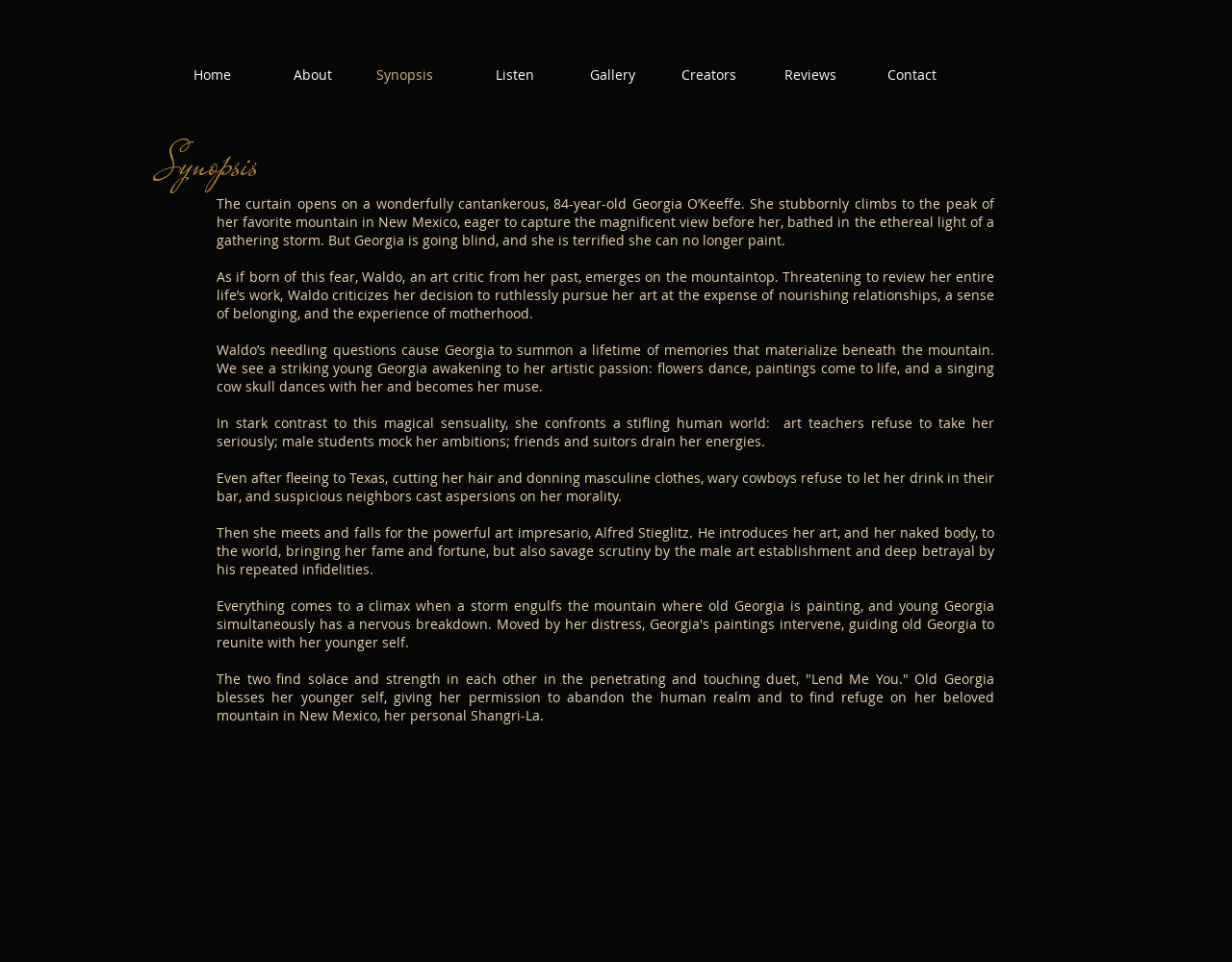Please provide a one-word or short phrase answer to the question:
Who is the art critic in the musical?

Waldo